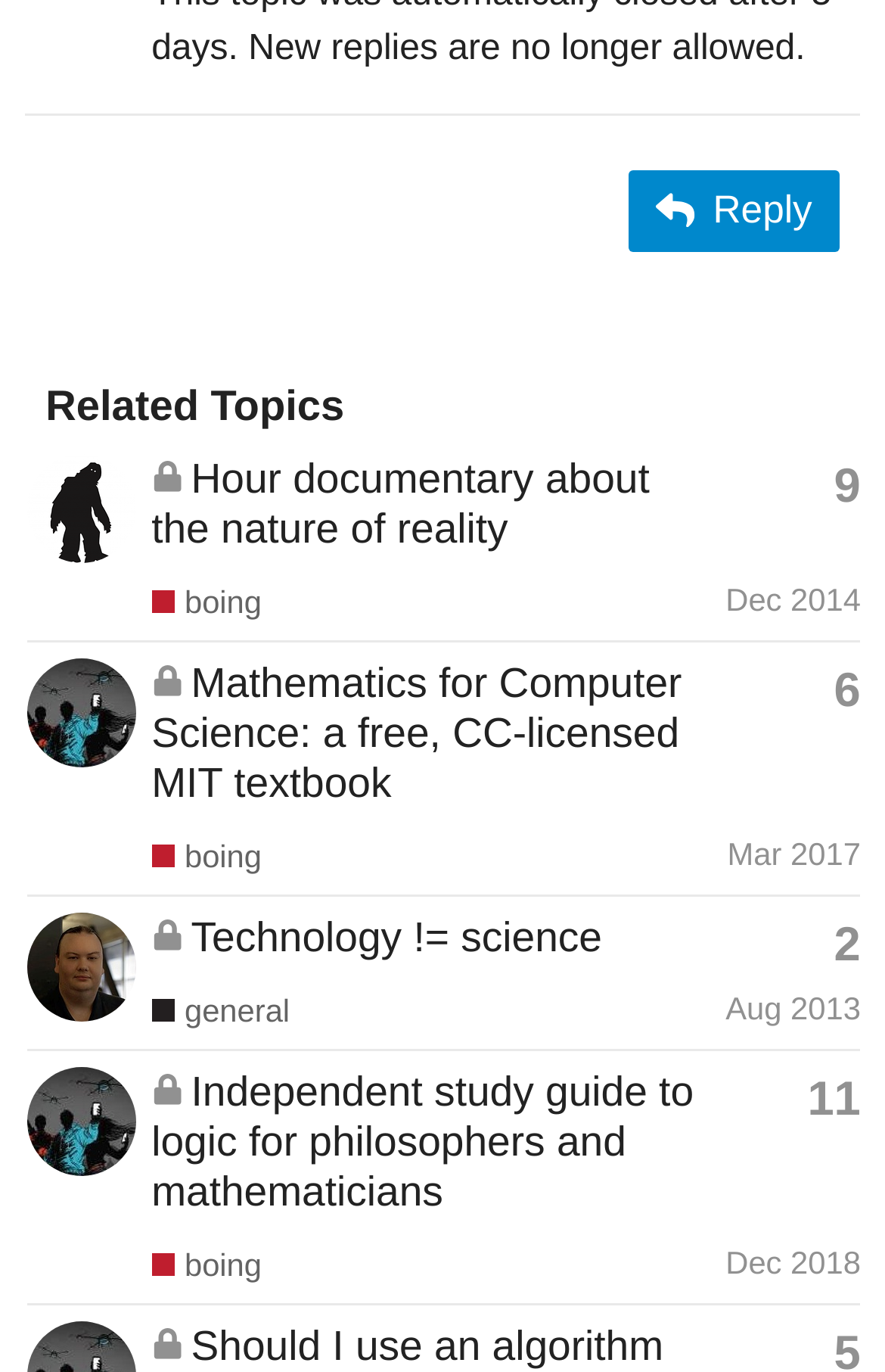Given the element description, predict the bounding box coordinates in the format (top-left x, top-left y, bottom-right x, bottom-right y). Make sure all values are between 0 and 1. Here is the element description: Dec 2018

[0.82, 0.905, 0.973, 0.932]